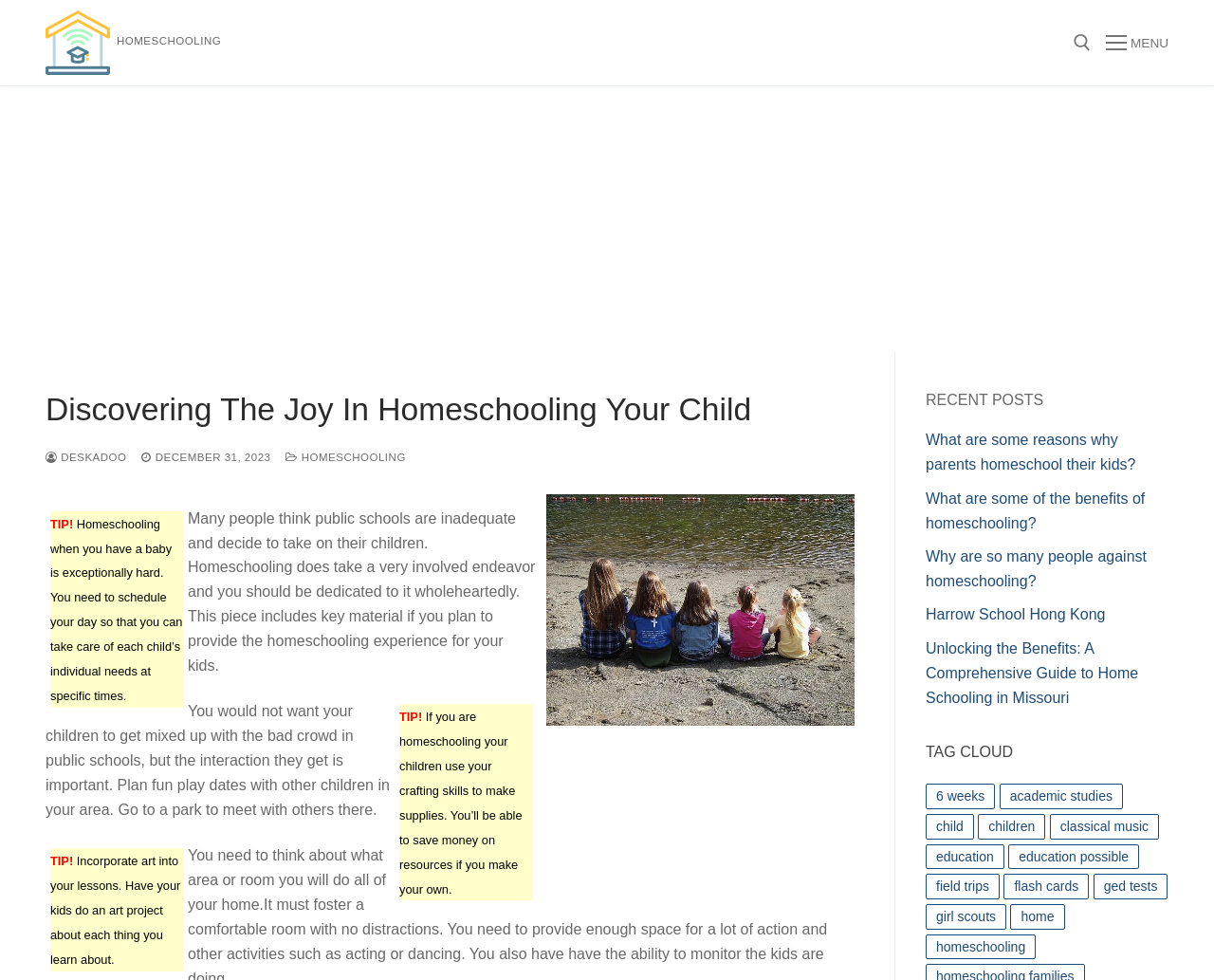Analyze the image and provide a detailed answer to the question: What is the category with the most items in the tag cloud?

In the tag cloud section, I can see that the category 'homeschooling' has the most items, with 208 items listed. This is indicated by the number in parentheses next to the category name.